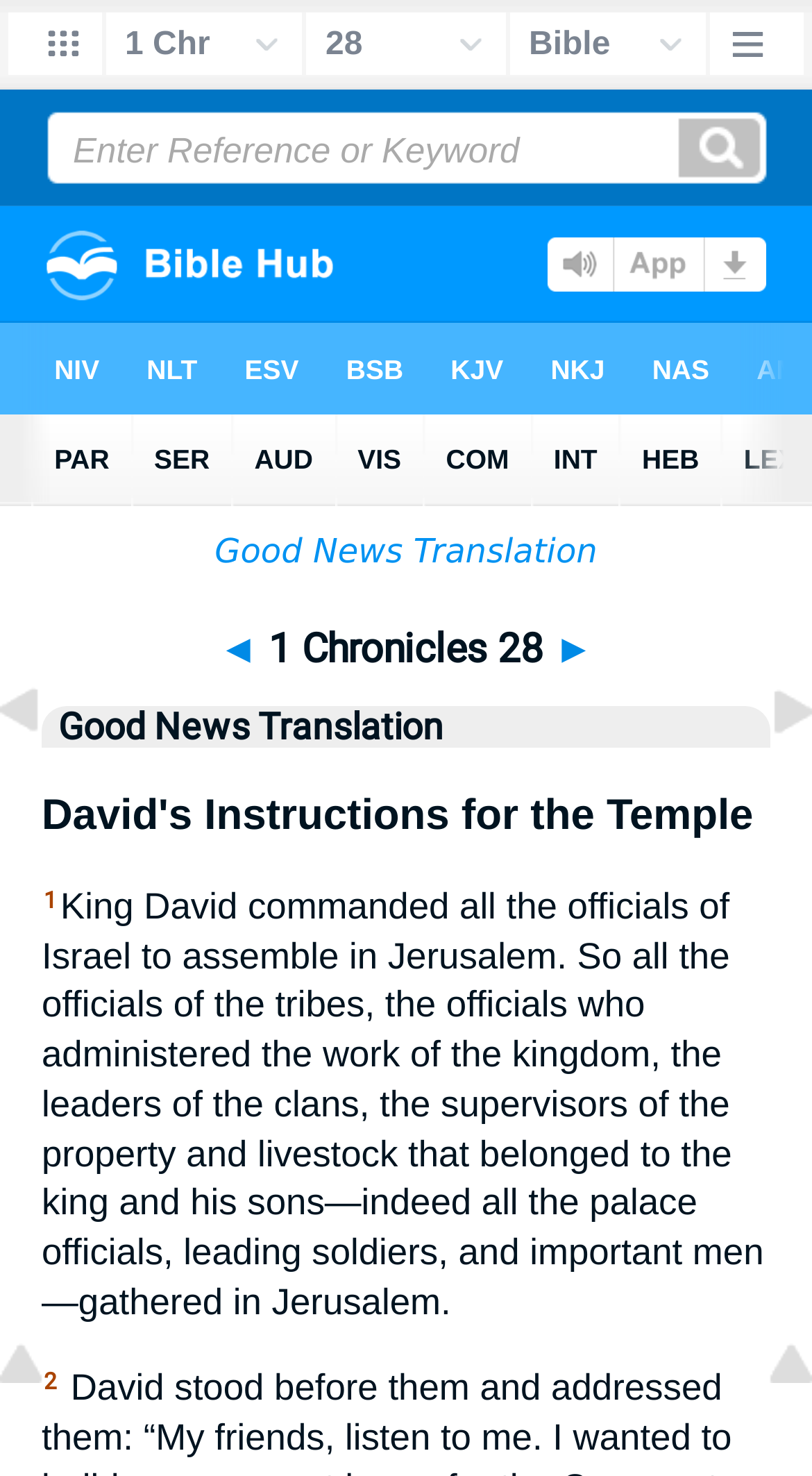Use one word or a short phrase to answer the question provided: 
What is the layout structure of the webpage?

Tables and cells